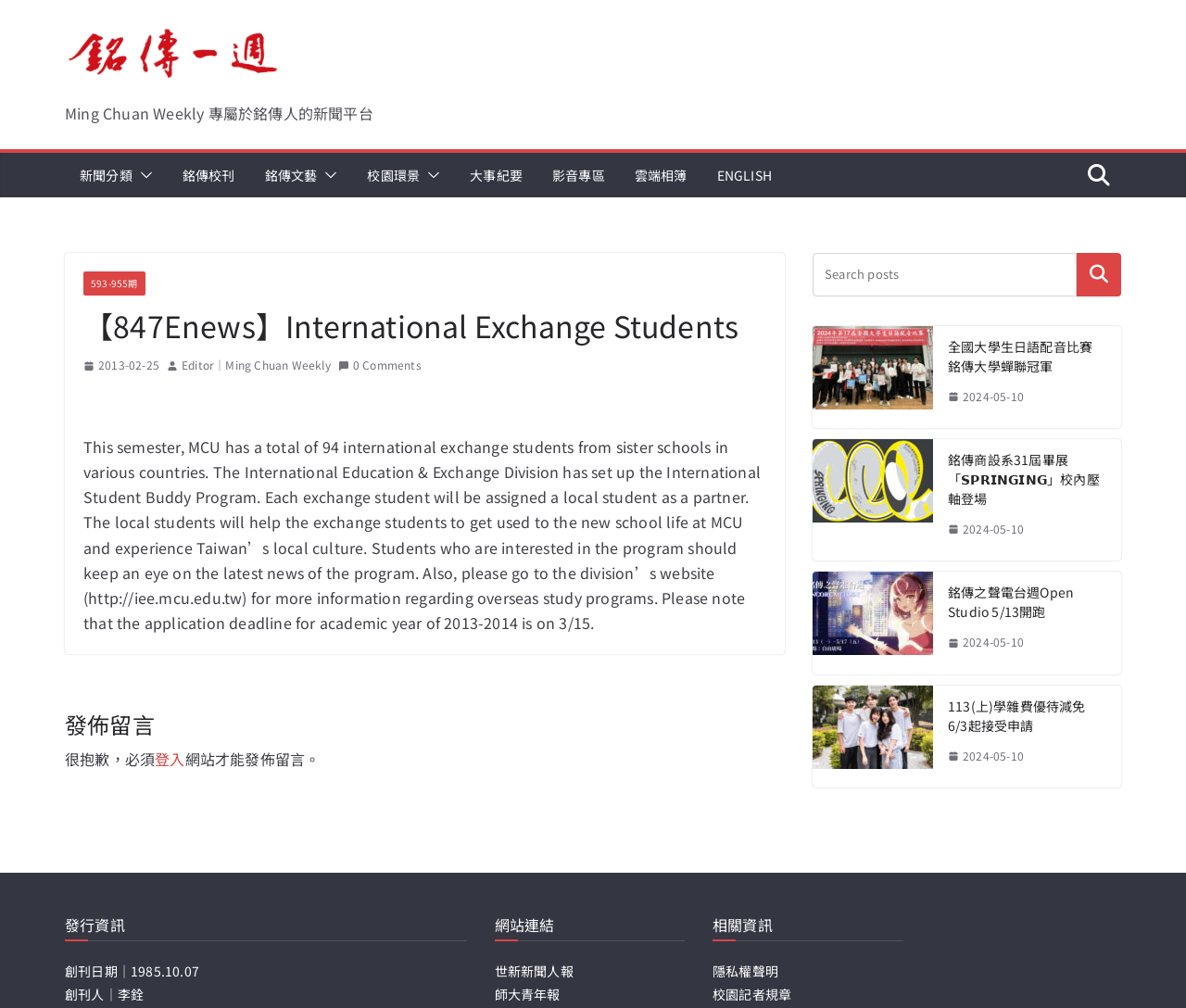Please answer the following question using a single word or phrase: 
What is the deadline for overseas study program applications?

3/15